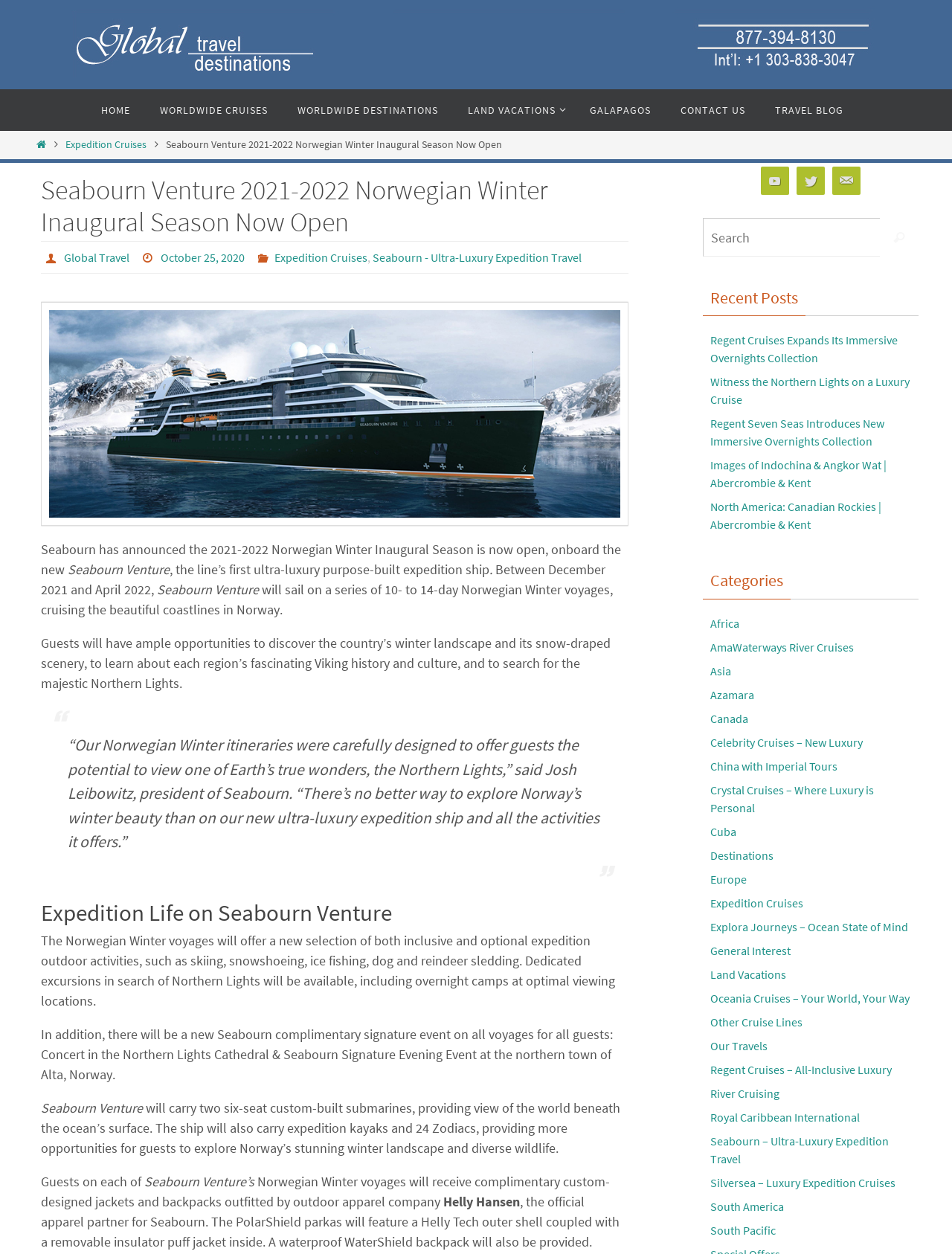Can you specify the bounding box coordinates for the region that should be clicked to fulfill this instruction: "Check the latest news".

None